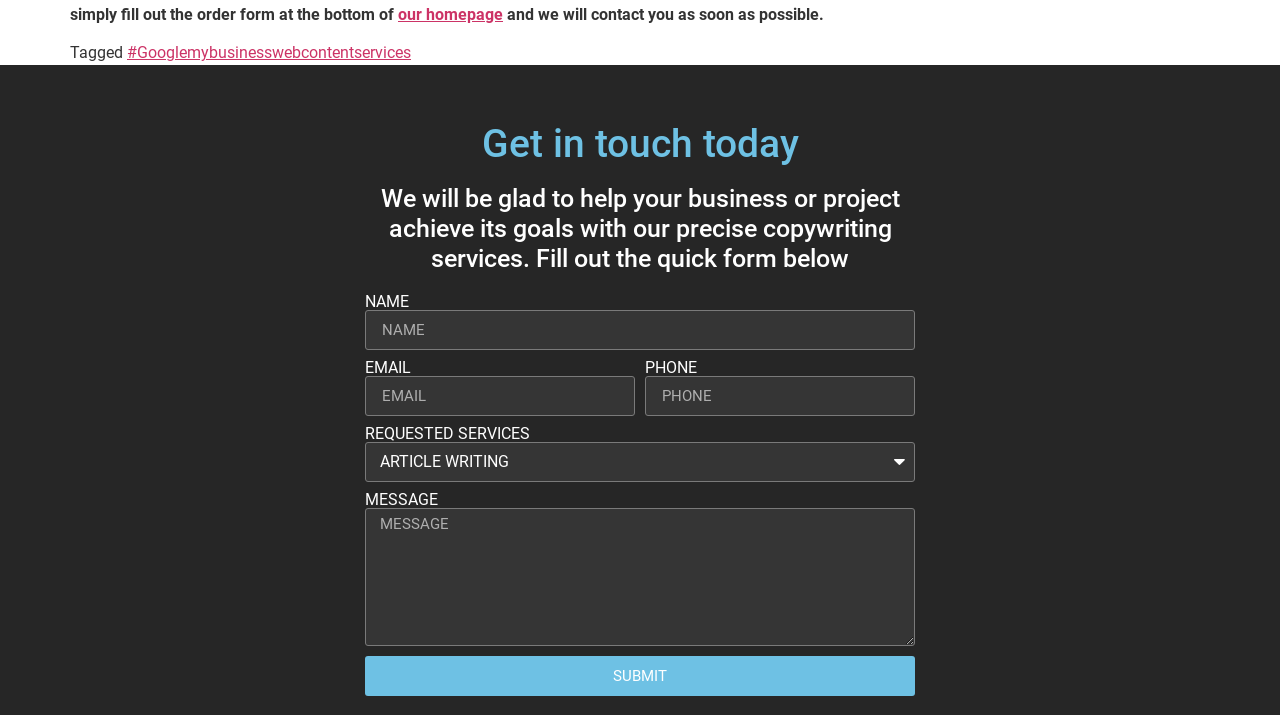Use a single word or phrase to answer the question: What is the purpose of the form on this webpage?

To get in touch